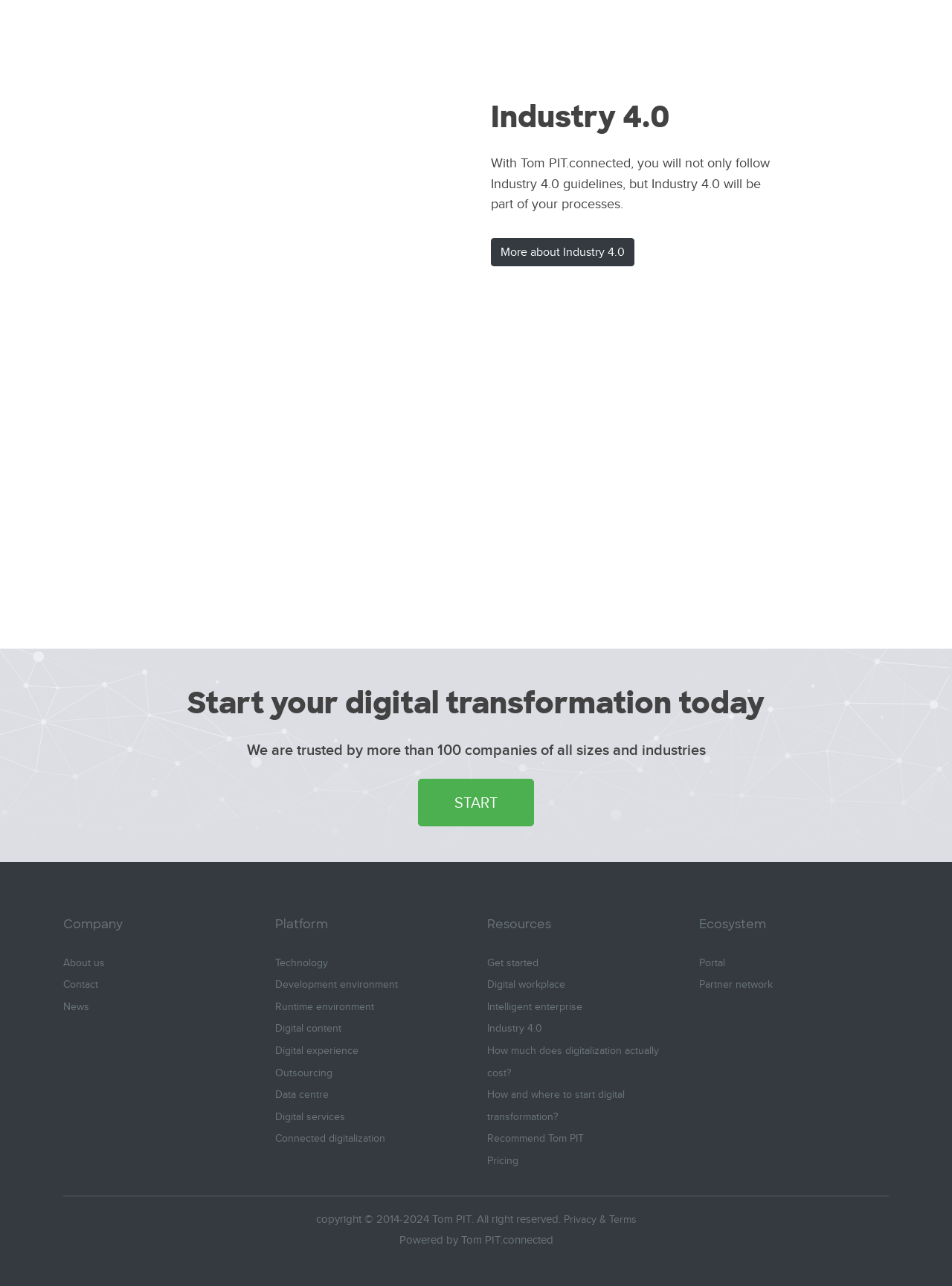Please identify the bounding box coordinates of the clickable area that will allow you to execute the instruction: "Start your digital transformation today".

[0.439, 0.605, 0.561, 0.642]